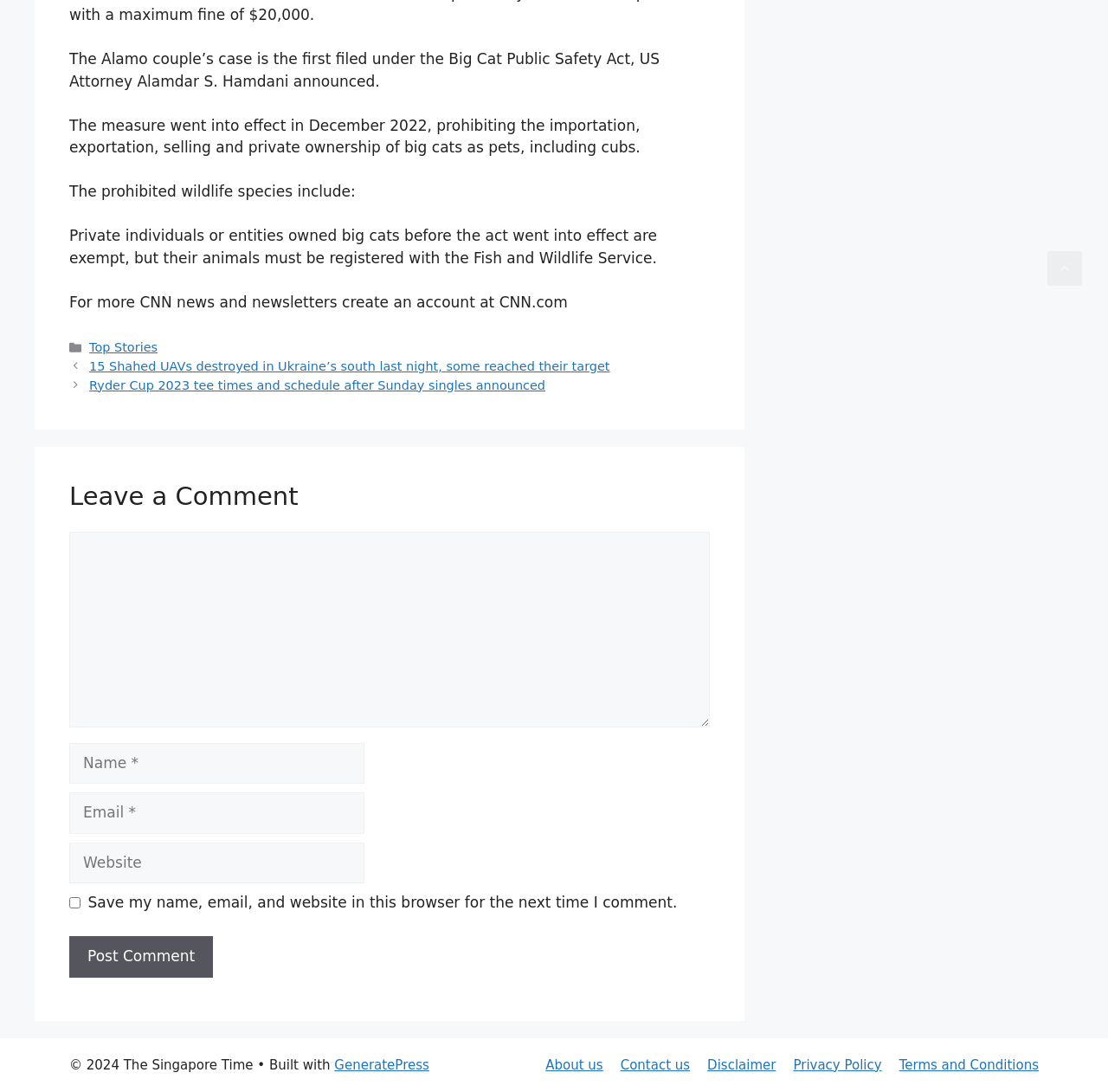Identify the bounding box coordinates of the area that should be clicked in order to complete the given instruction: "Leave a comment". The bounding box coordinates should be four float numbers between 0 and 1, i.e., [left, top, right, bottom].

[0.062, 0.441, 0.641, 0.471]